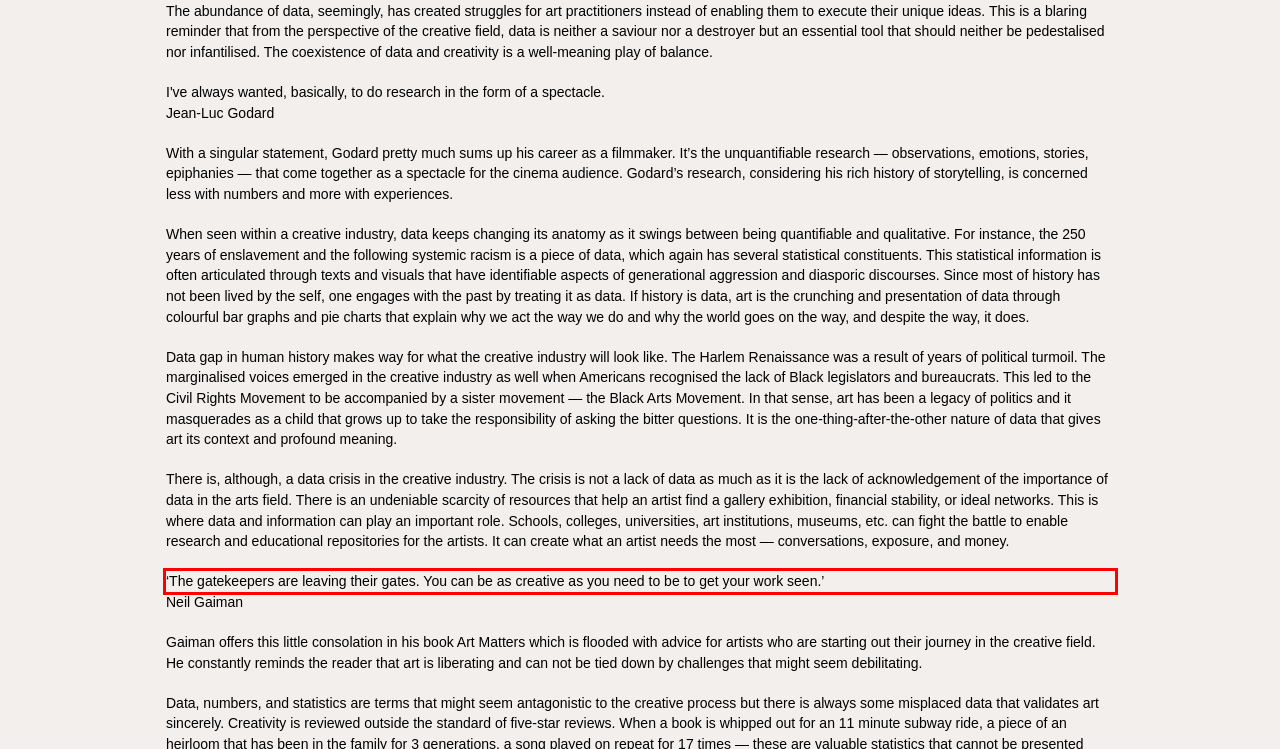Using the provided screenshot of a webpage, recognize the text inside the red rectangle bounding box by performing OCR.

‘The gatekeepers are leaving their gates. You can be as creative as you need to be to get your work seen.’